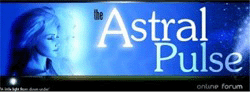Describe all the elements and aspects of the image comprehensively.

The image showcases a visually striking banner for "The Astral Pulse," an online forum dedicated to discussions about astral projection and related phenomena. The background features a serene blue color with star-like elements, creating an ethereal atmosphere. To the left, a softly illuminated profile of a woman gazes contemplatively, enhancing the mystical theme of the forum. The bold, white text states "the Astral Pulse," emphasizing the forum's focus on exploration and community surrounding astral experiences. Below the main title, the phrase "online forum" clearly indicates the platform's purpose, inviting users to engage in conversations about their non-physical experiences and exploration of astral projection.